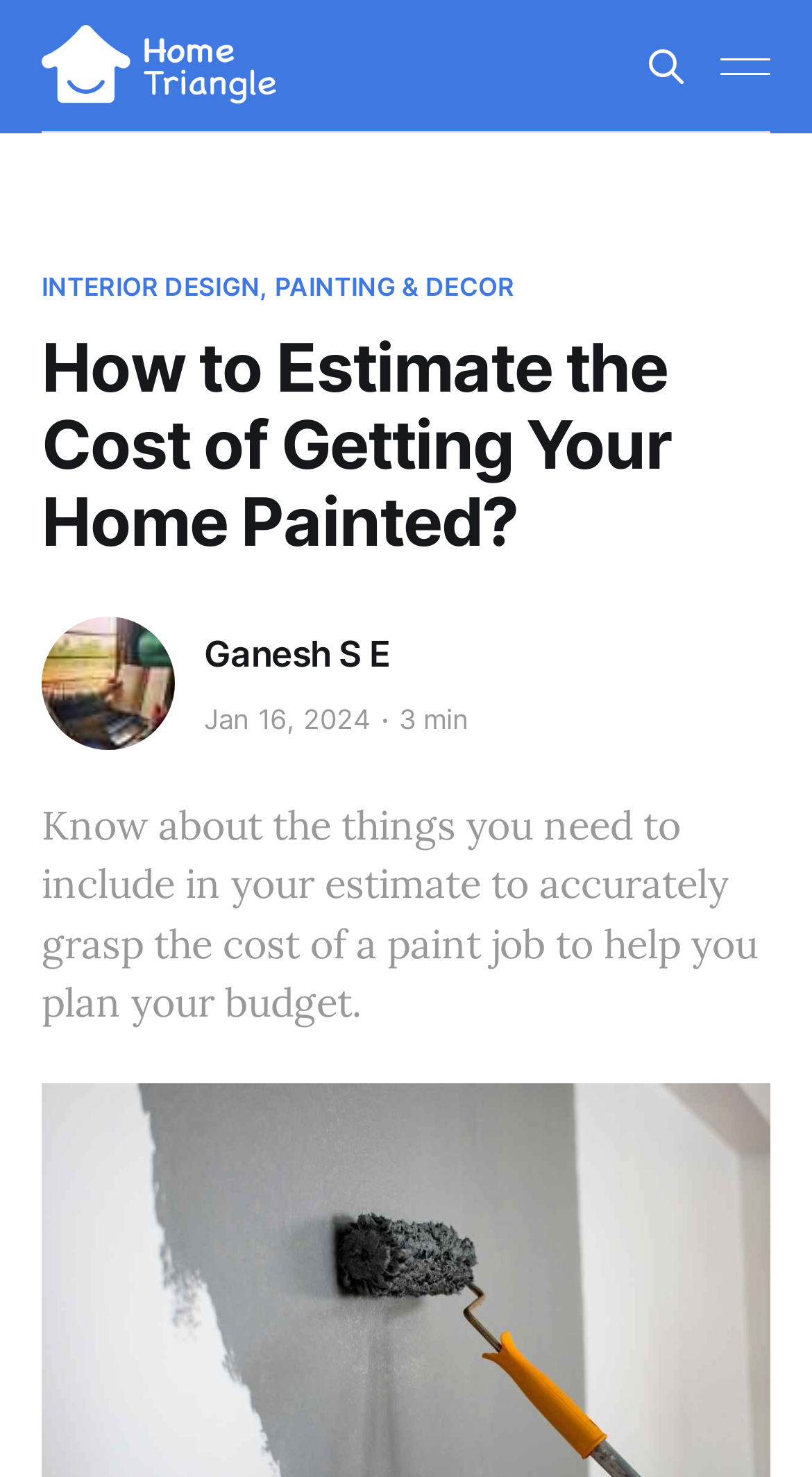What is the topic of the blog post?
Please respond to the question thoroughly and include all relevant details.

I inferred the topic by reading the static text 'Know about the things you need to include in your estimate to accurately grasp the cost of a paint job to help you plan your budget.' which provides a brief summary of the blog post.